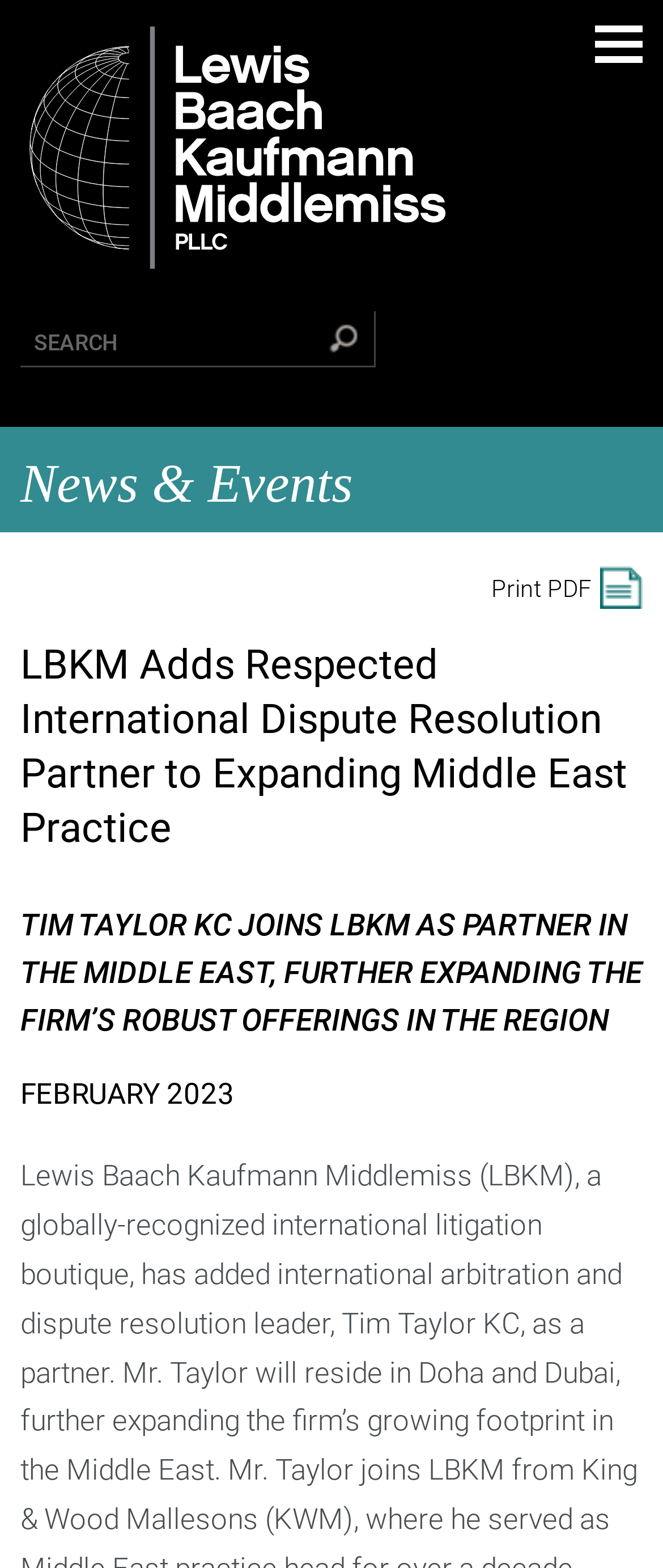Locate the bounding box coordinates for the element described below: "alt="Search"". The coordinates must be four float values between 0 and 1, formatted as [left, top, right, bottom].

[0.487, 0.198, 0.559, 0.231]